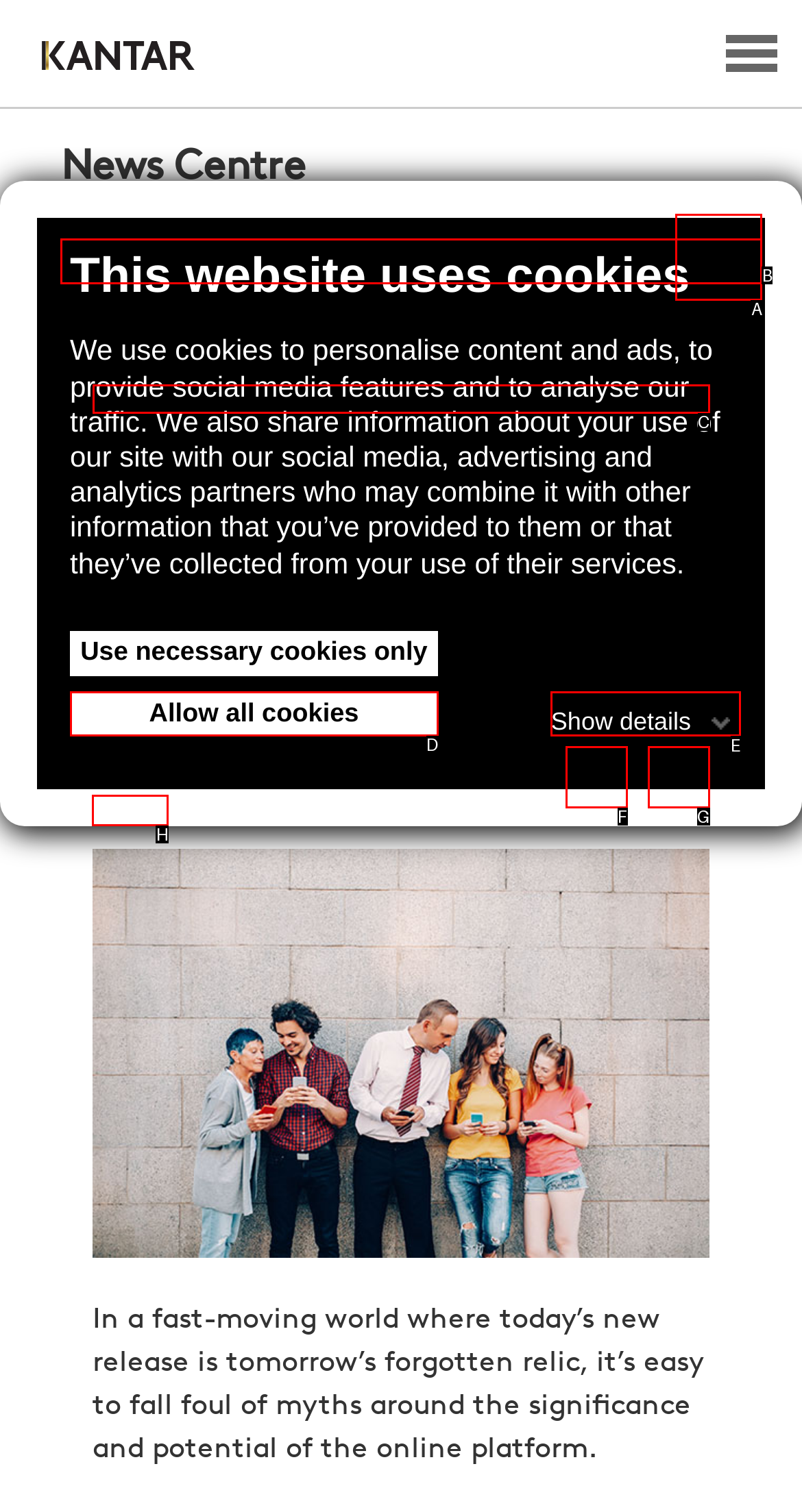Determine which HTML element to click for this task: Click the Share button Provide the letter of the selected choice.

H